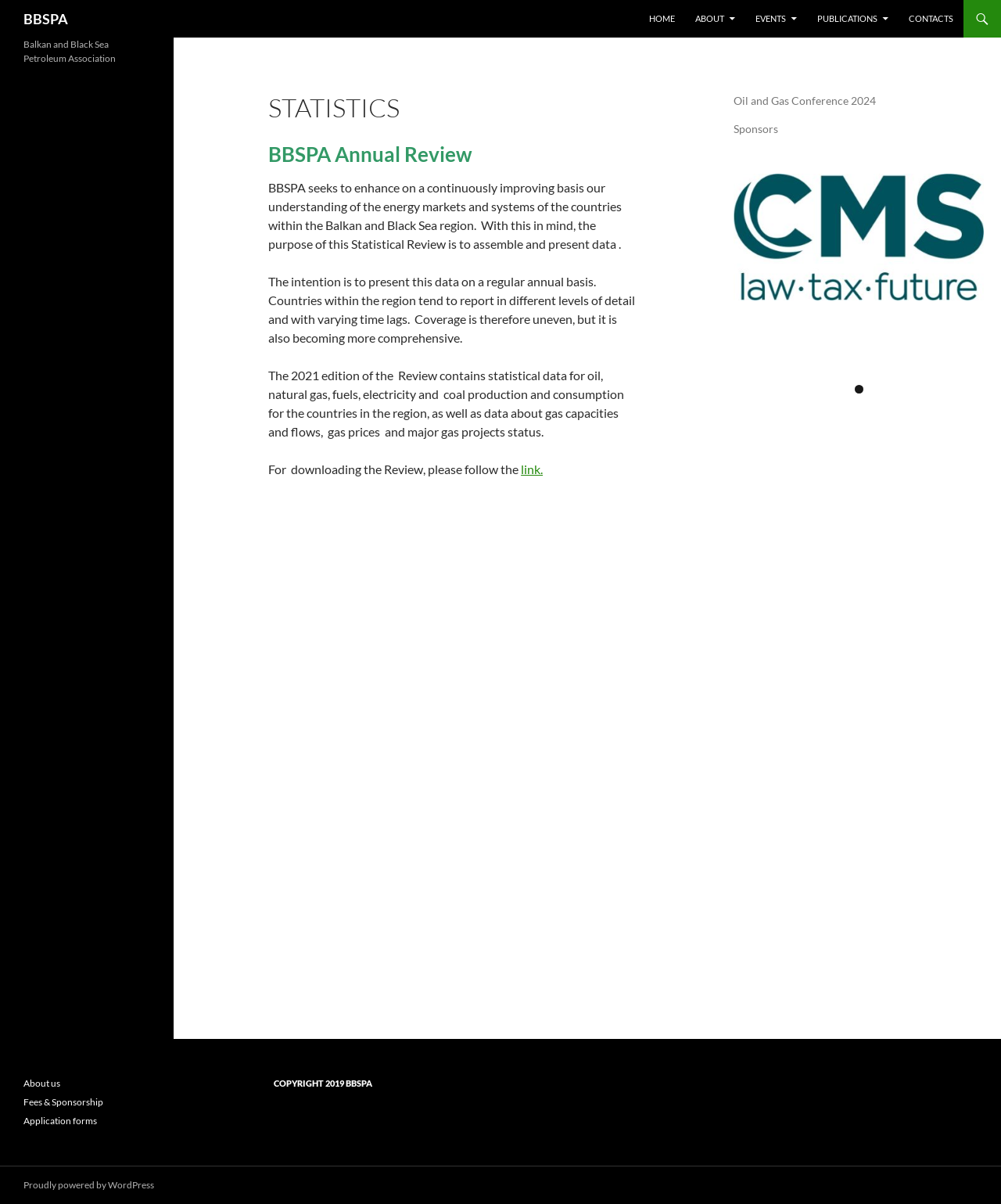Determine the bounding box coordinates of the clickable region to execute the instruction: "Check out Melanocortin (MC) Receptors". The coordinates should be four float numbers between 0 and 1, denoted as [left, top, right, bottom].

None